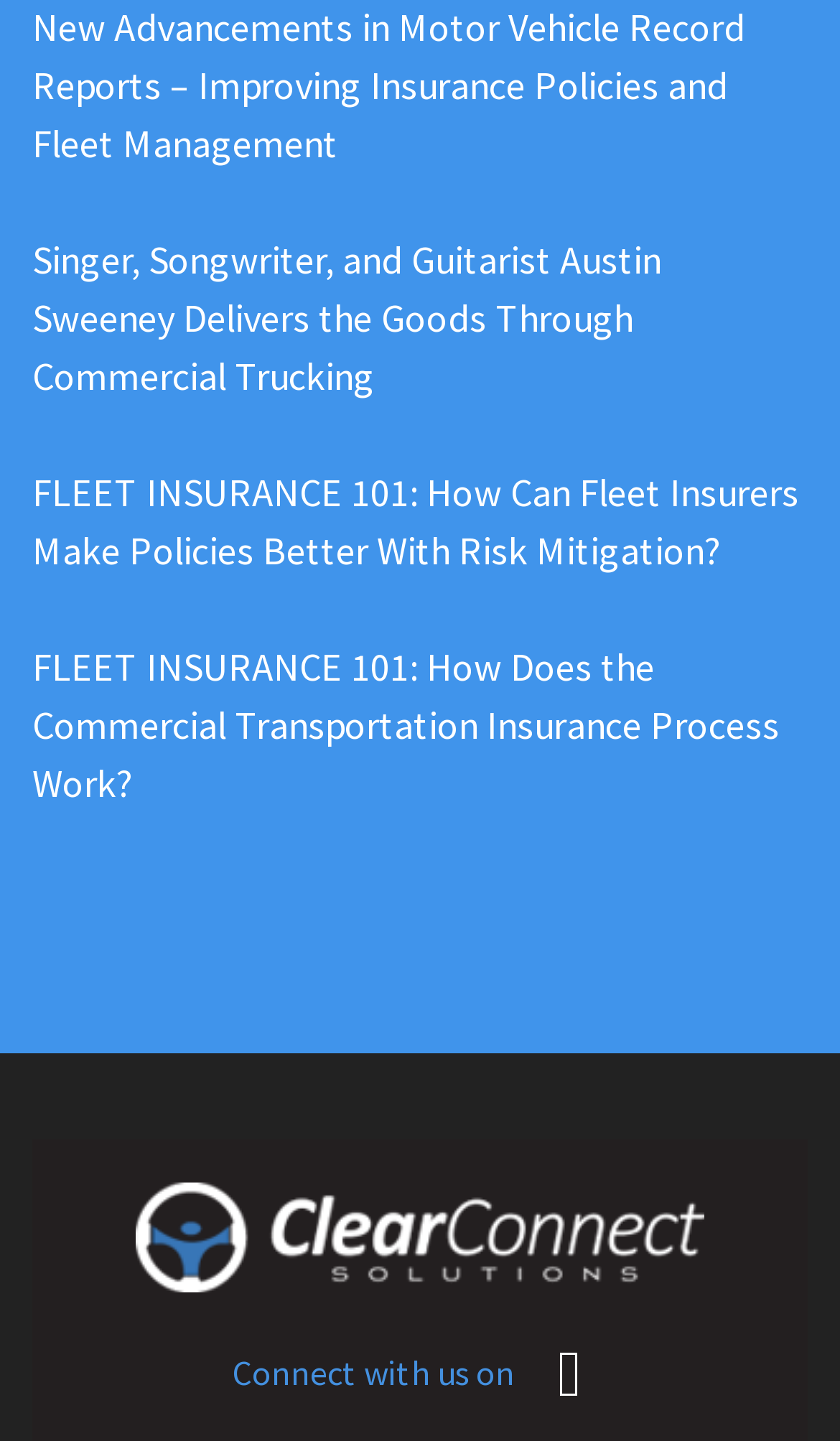Can you find the bounding box coordinates for the UI element given this description: "title="ClearConnect Solutions""? Provide the coordinates as four float numbers between 0 and 1: [left, top, right, bottom].

[0.162, 0.841, 0.838, 0.87]